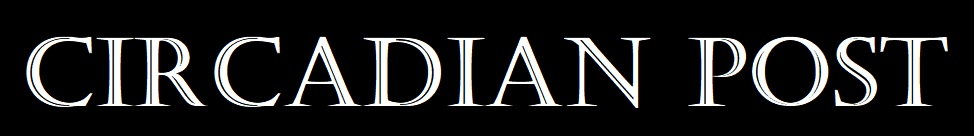Give an in-depth description of the image.

The image displays the logo of "Circadian Post," prominently featuring the name in a bold and elegant typeface against a stark black background. This design choice emphasizes the simplicity and sophistication of the brand, suggesting a focus on clarity and readability. The clean lines and spacing of the letters contribute to a modern aesthetic, making it visually appealing for a digital publication. This logo serves as a visual identity for the publication, which is likely to cover a range of topics, resonating with a contemporary audience seeking engaging and informative content.